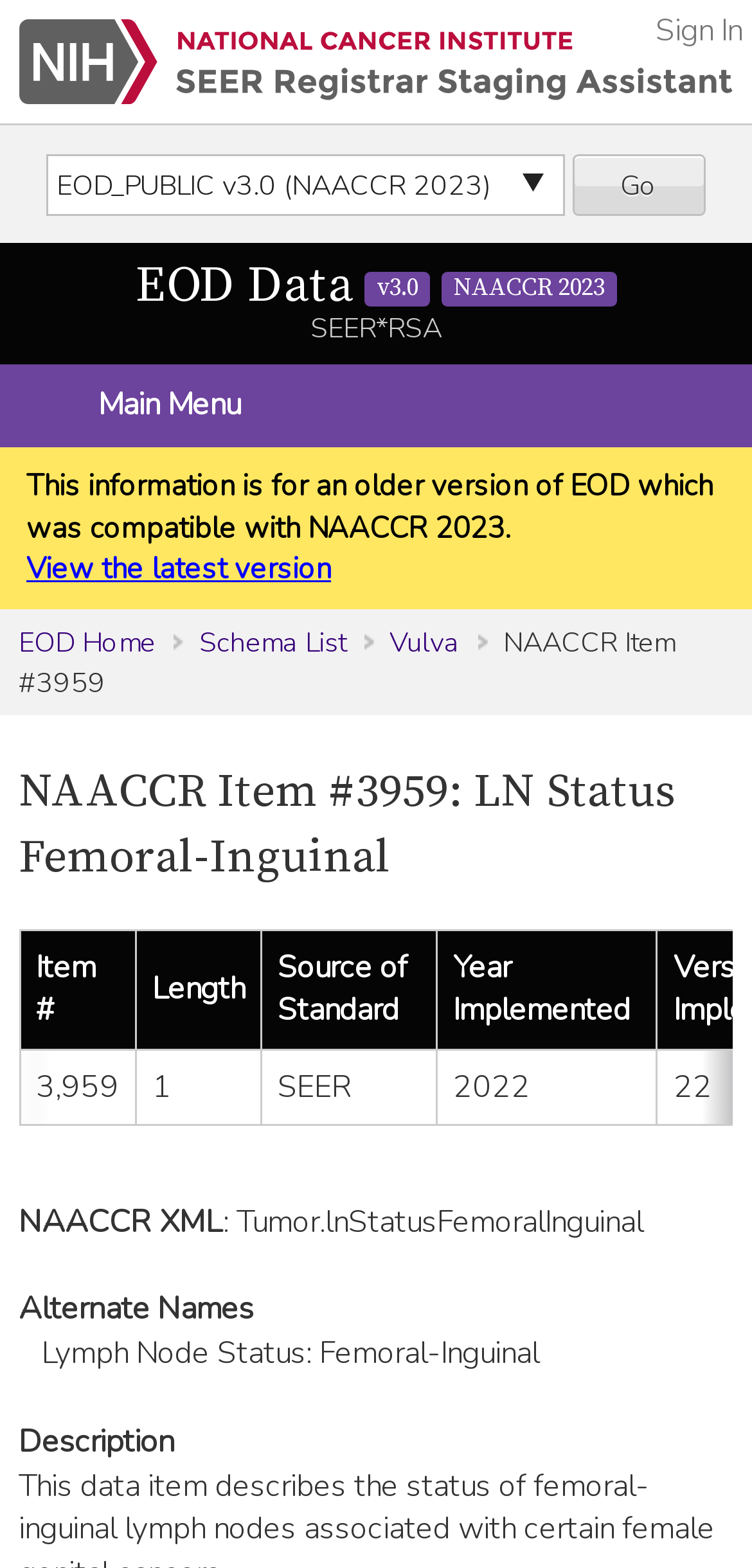Find and specify the bounding box coordinates that correspond to the clickable region for the instruction: "Select a database version".

[0.063, 0.098, 0.751, 0.137]